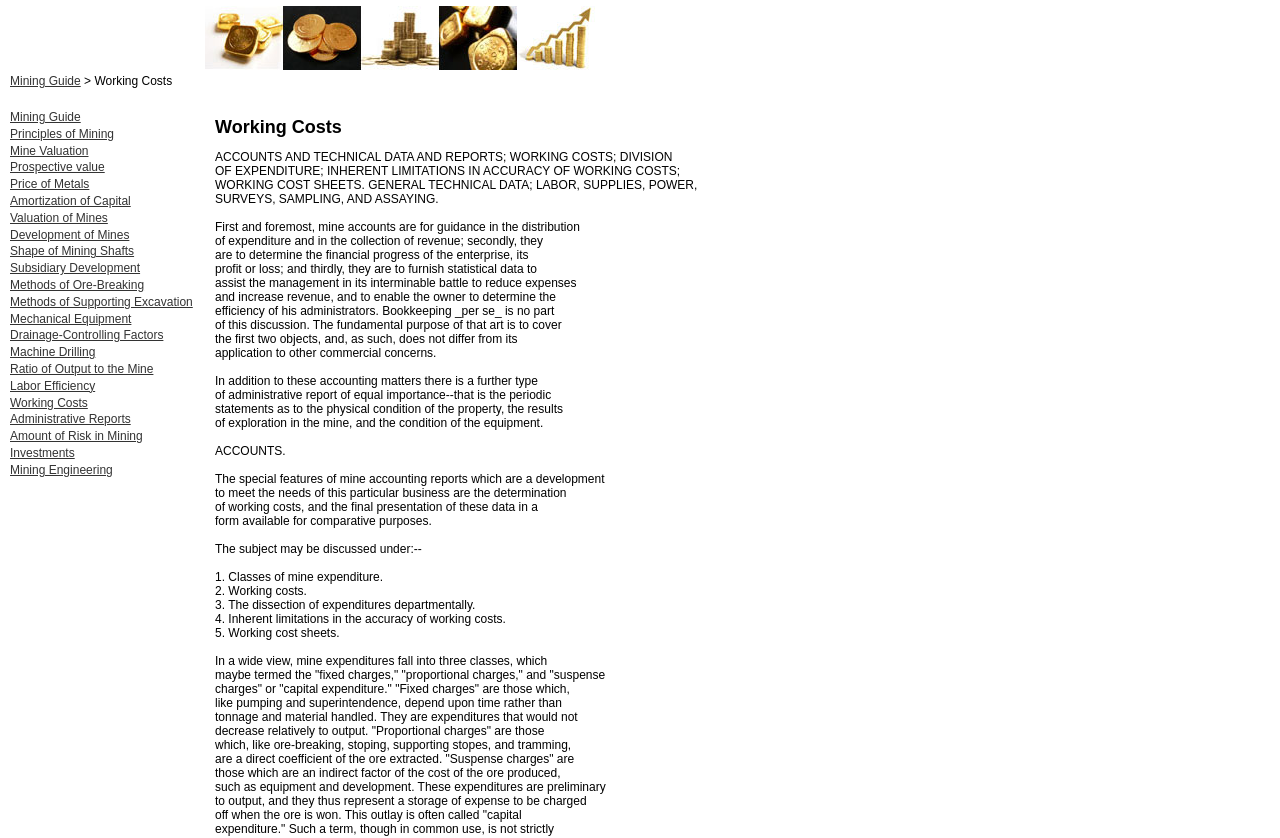Determine the bounding box coordinates of the clickable region to execute the instruction: "click on the 'Working Costs' link". The coordinates should be four float numbers between 0 and 1, denoted as [left, top, right, bottom].

[0.008, 0.472, 0.069, 0.489]